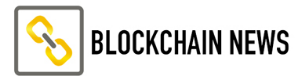Please provide a comprehensive answer to the question based on the screenshot: What is the aesthetic of the design?

The design of the logo employs a clean, modern aesthetic, which reflects the website's focus on delivering the latest updates, insights, and analysis related to blockchain developments and cryptocurrency trends.